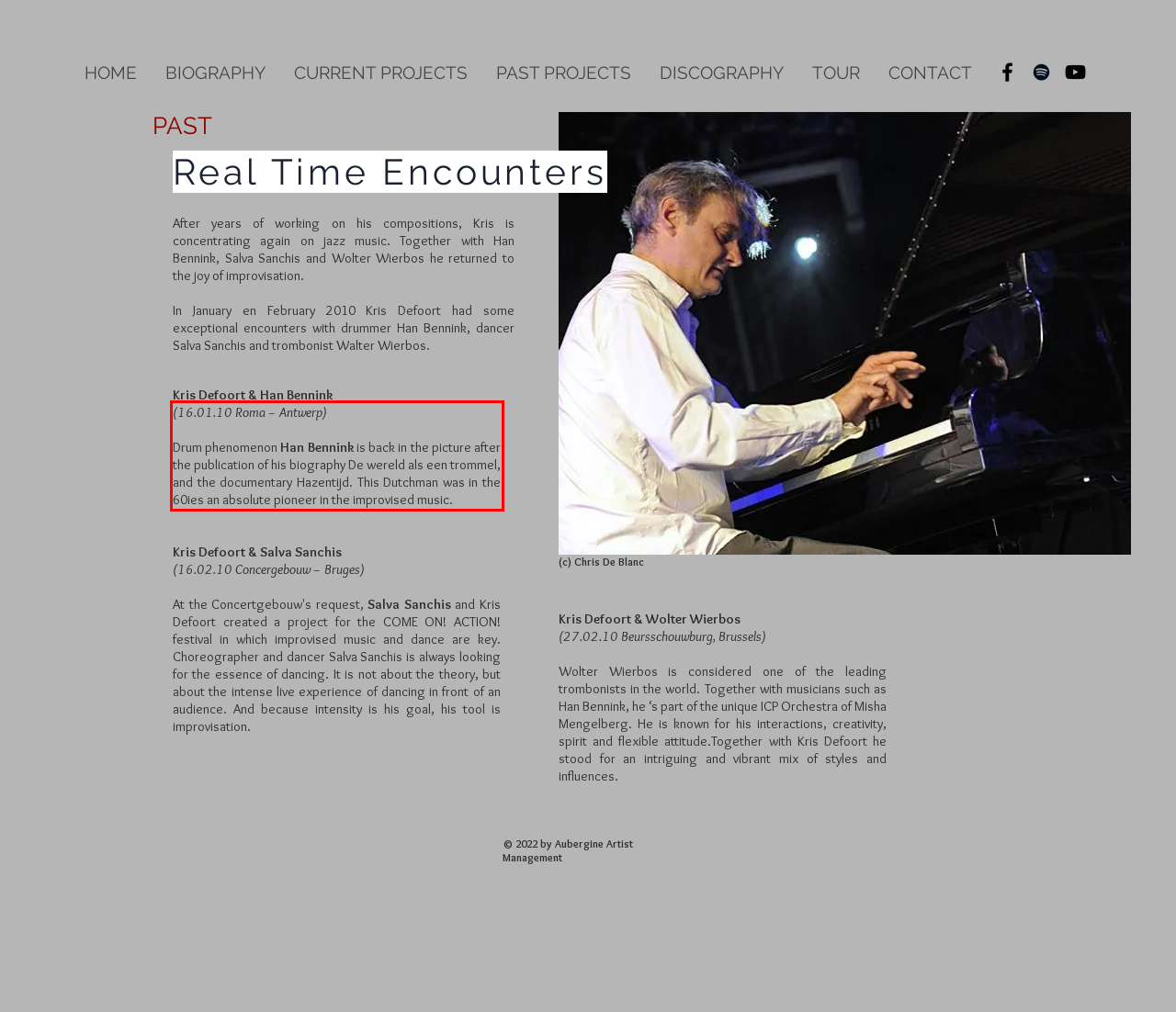You are provided with a screenshot of a webpage that includes a red bounding box. Extract and generate the text content found within the red bounding box.

(16.01.10 Roma – Antwerp) Drum phenomenon Han Bennink is back in the picture after the publication of his biography De wereld als een trommel, and the documentary Hazentijd. This Dutchman was in the 60ies an absolute pioneer in the improvised music.